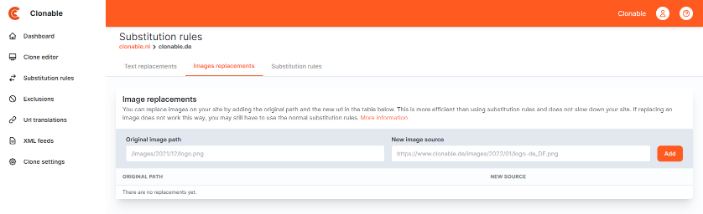What is the purpose of this image replacement method?
Please elaborate on the answer to the question with detailed information.

According to the instruction provided in the interface, this method of image replacement is more efficient compared to traditional substitution rules, offering a streamlined process for managing image content within their website.